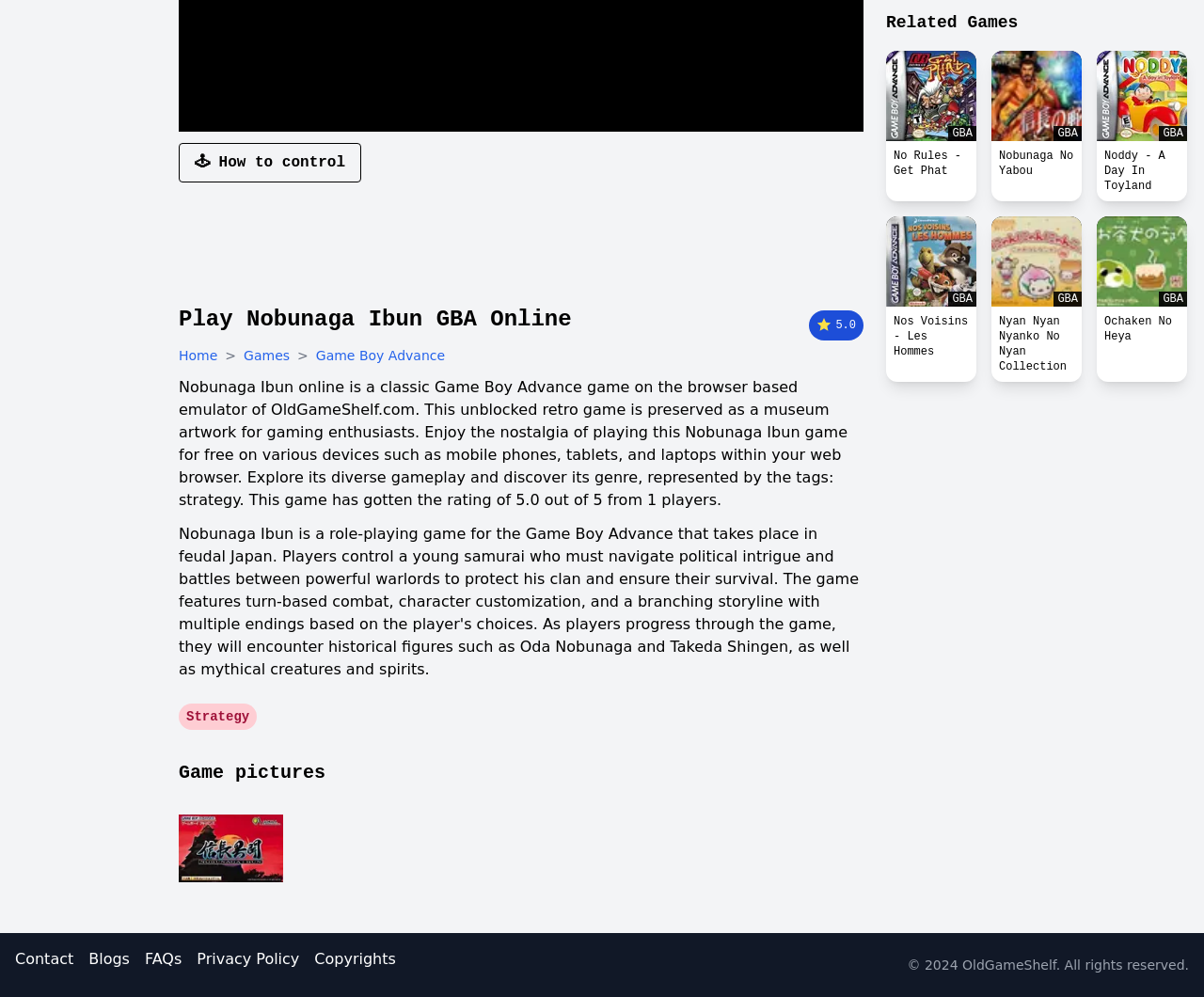Extract the bounding box of the UI element described as: "Blogs".

[0.074, 0.951, 0.108, 0.974]